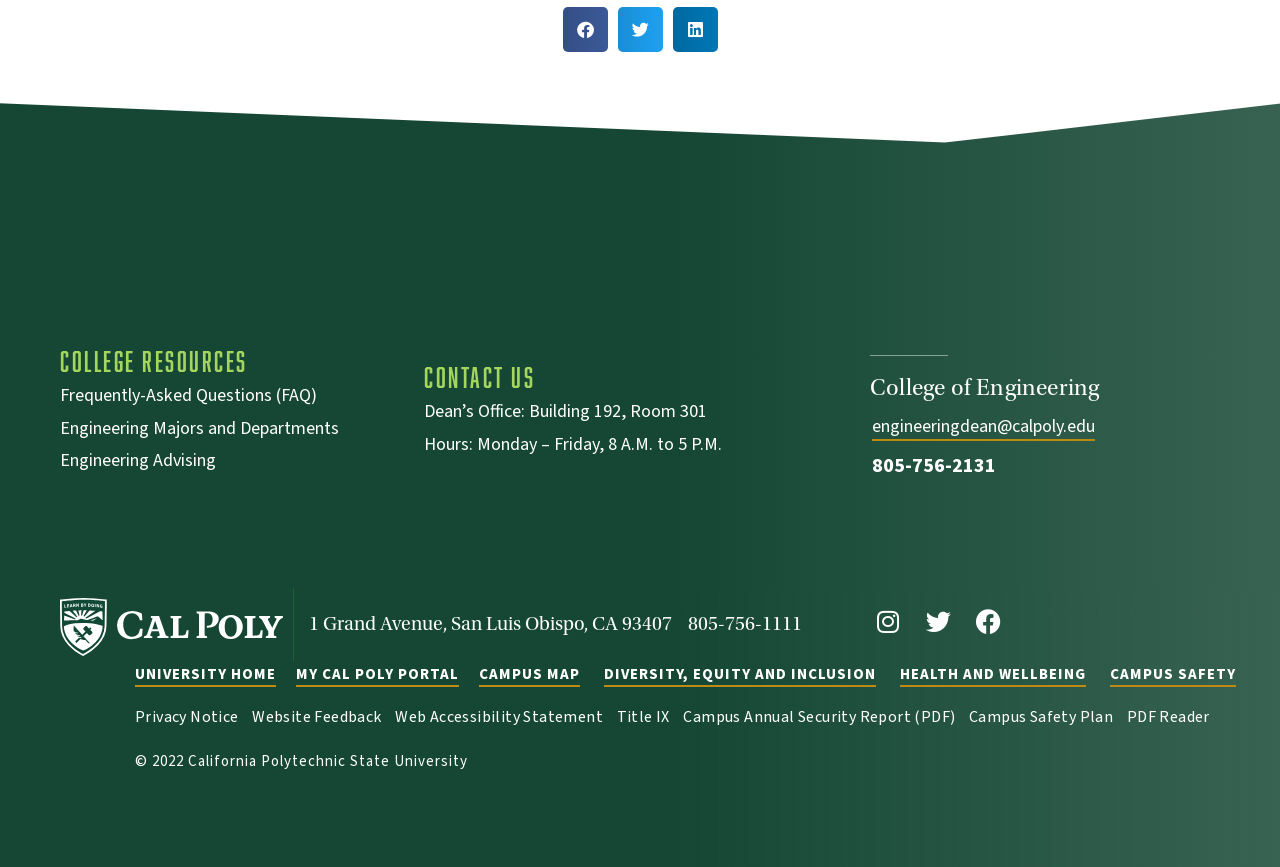Please reply with a single word or brief phrase to the question: 
What is the name of the college?

College of Engineering